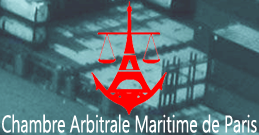Give a short answer using one word or phrase for the question:
What is the name of the organization?

Chambre Arbitrale Maritime de Paris